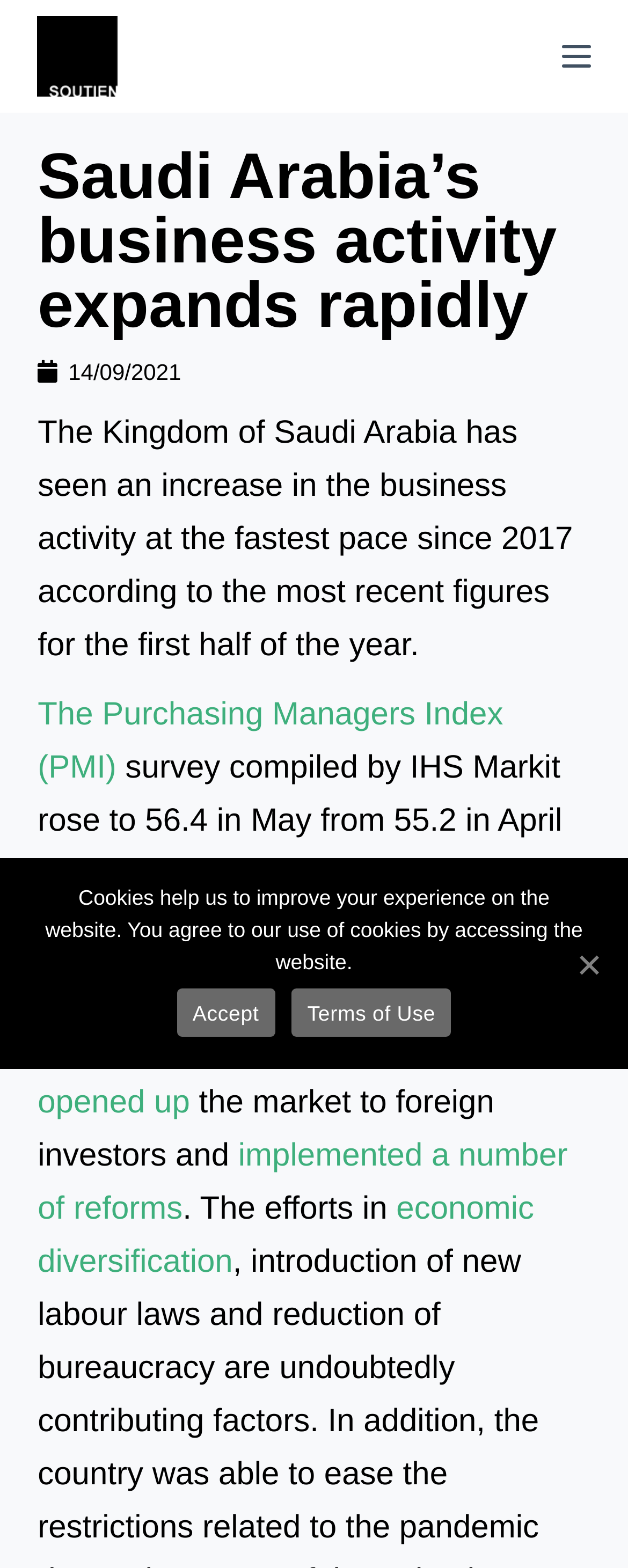Please identify the bounding box coordinates of the element that needs to be clicked to execute the following command: "Read the article title". Provide the bounding box using four float numbers between 0 and 1, formatted as [left, top, right, bottom].

[0.06, 0.092, 0.94, 0.216]